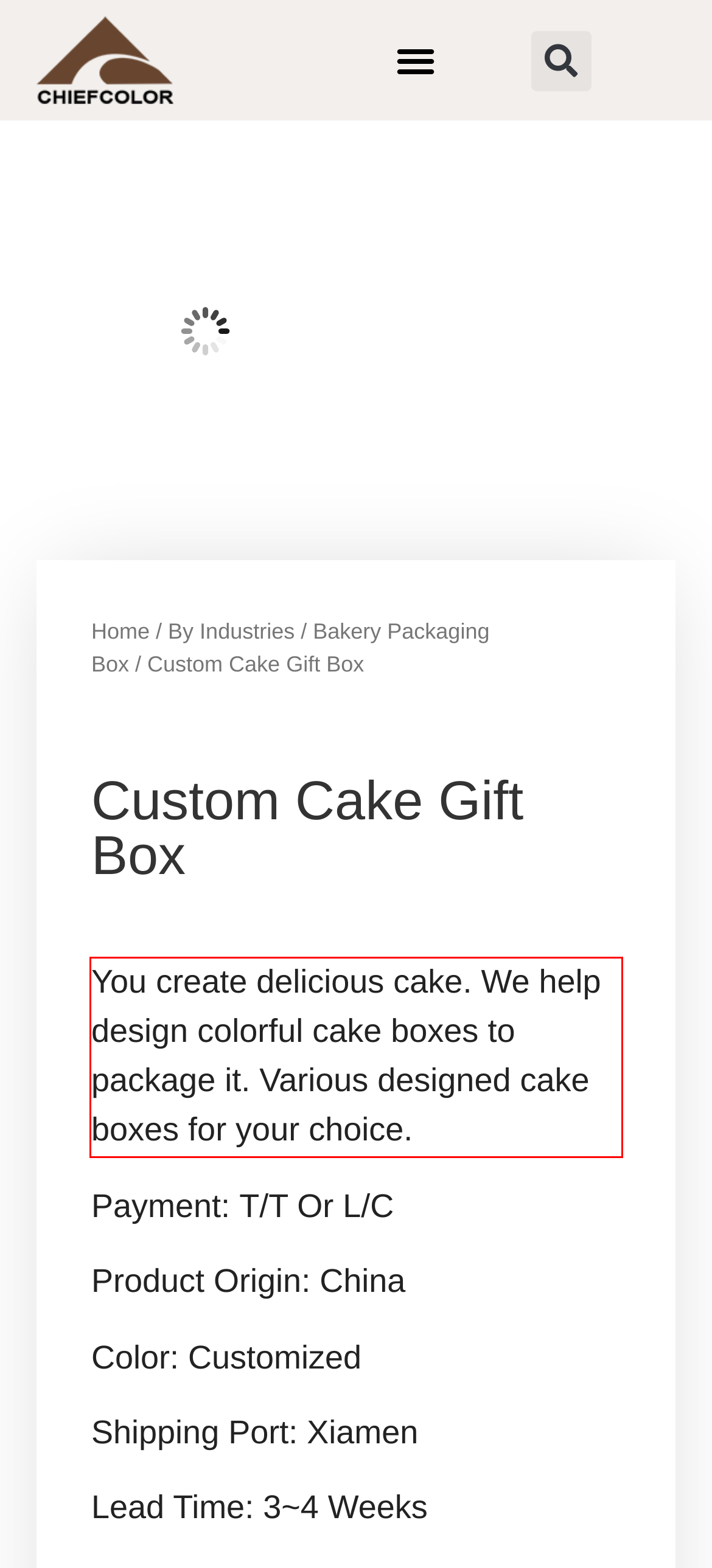You are given a screenshot with a red rectangle. Identify and extract the text within this red bounding box using OCR.

You create delicious cake. We help design colorful cake boxes to package it. Various designed cake boxes for your choice.